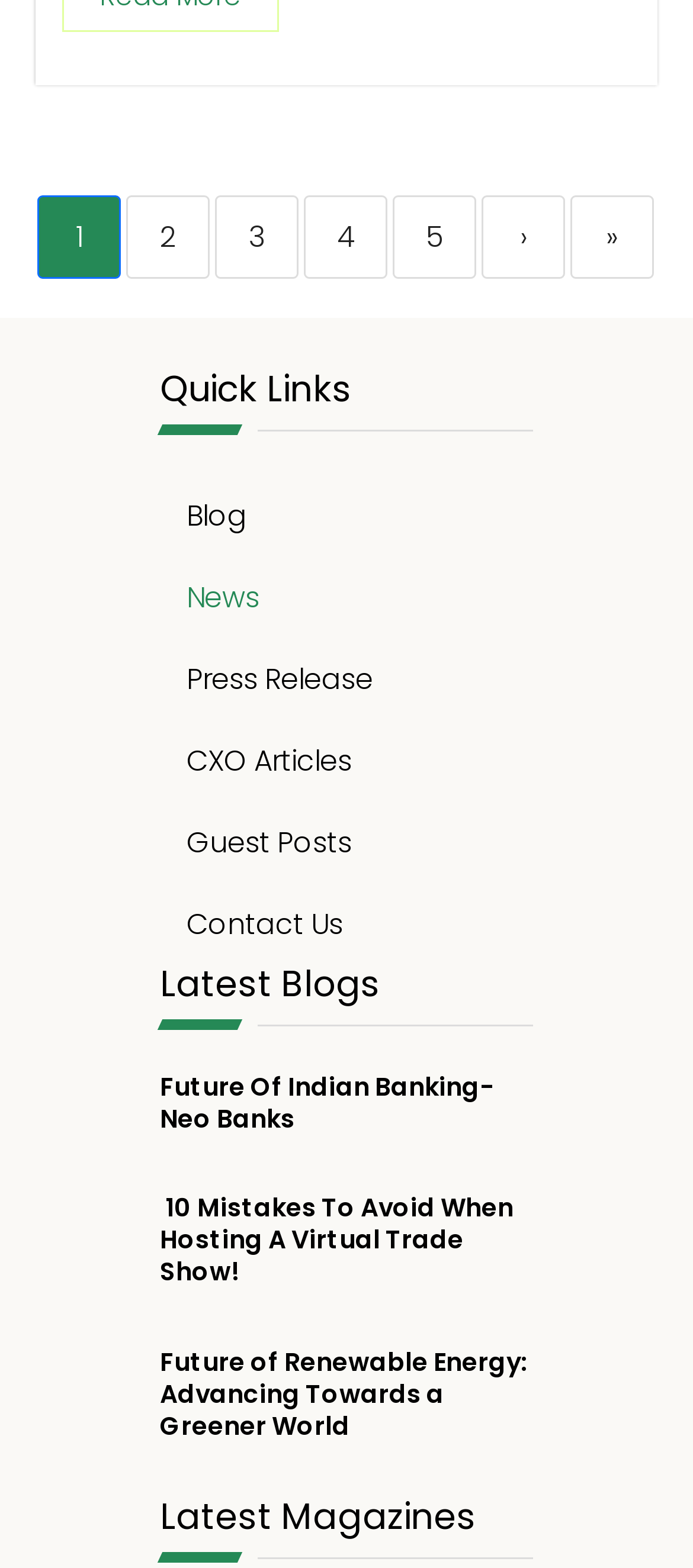Answer the question using only a single word or phrase: 
How many links are under 'Quick Links'?

6